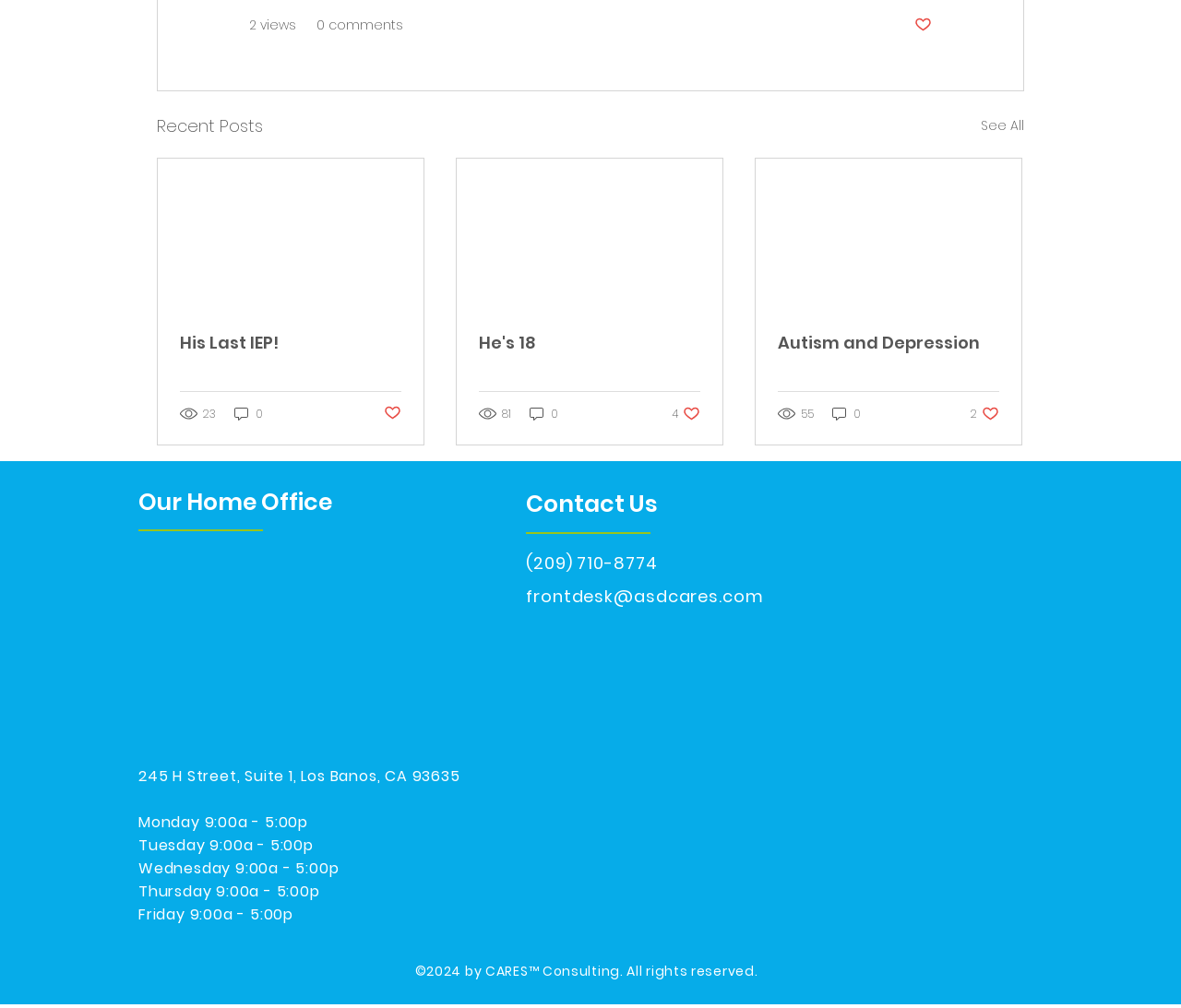What is the contact phone number?
We need a detailed and meticulous answer to the question.

I searched for a StaticText element with a phone number format and found element [180] with the text '(209) 710-8774'. This is the contact phone number.